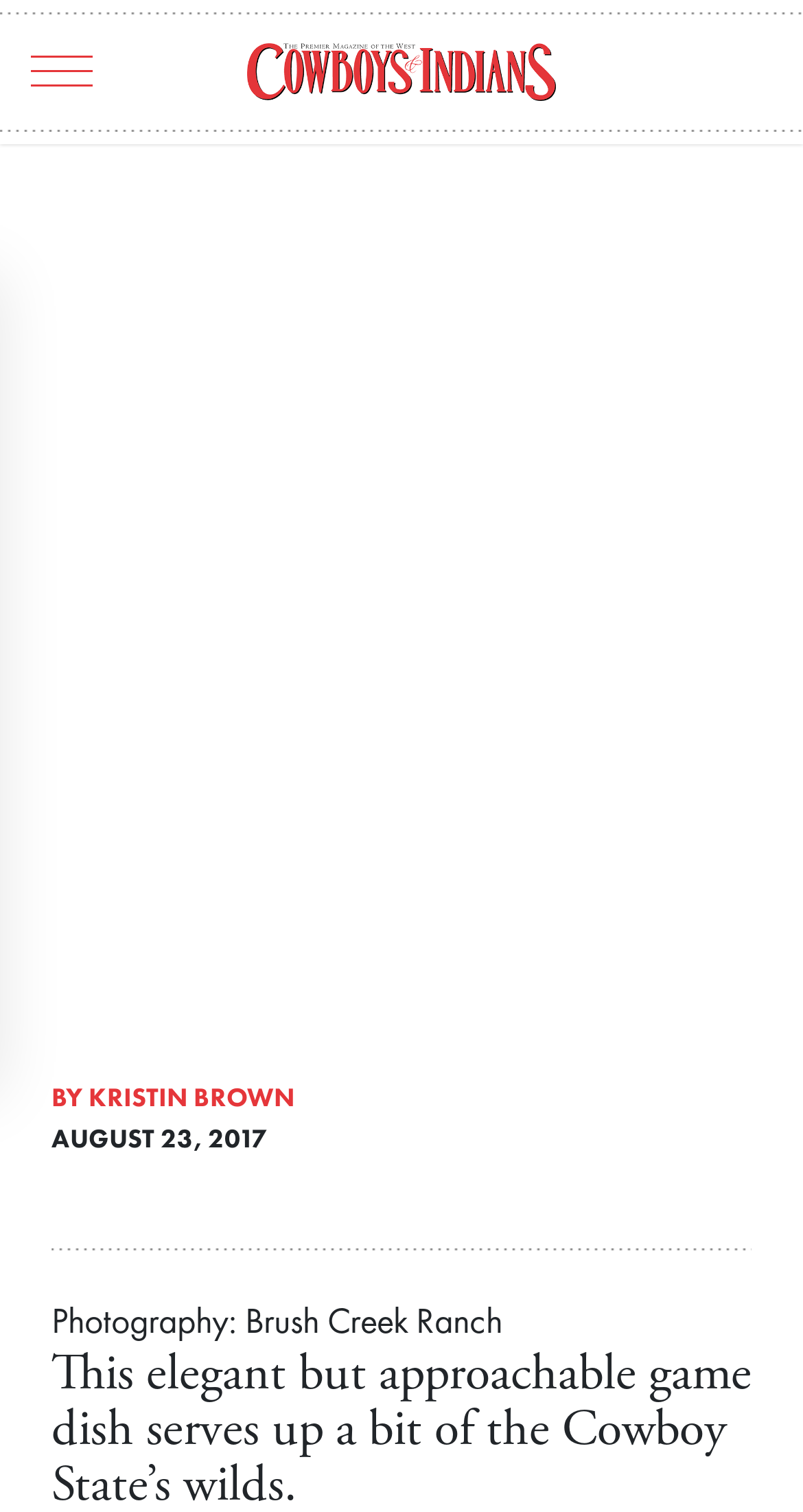How many social media links are there at the bottom of the webpage?
Refer to the image and give a detailed answer to the query.

I counted the number of social media links at the bottom of the webpage, which are represented by icons. There are four links, corresponding to four different social media platforms.